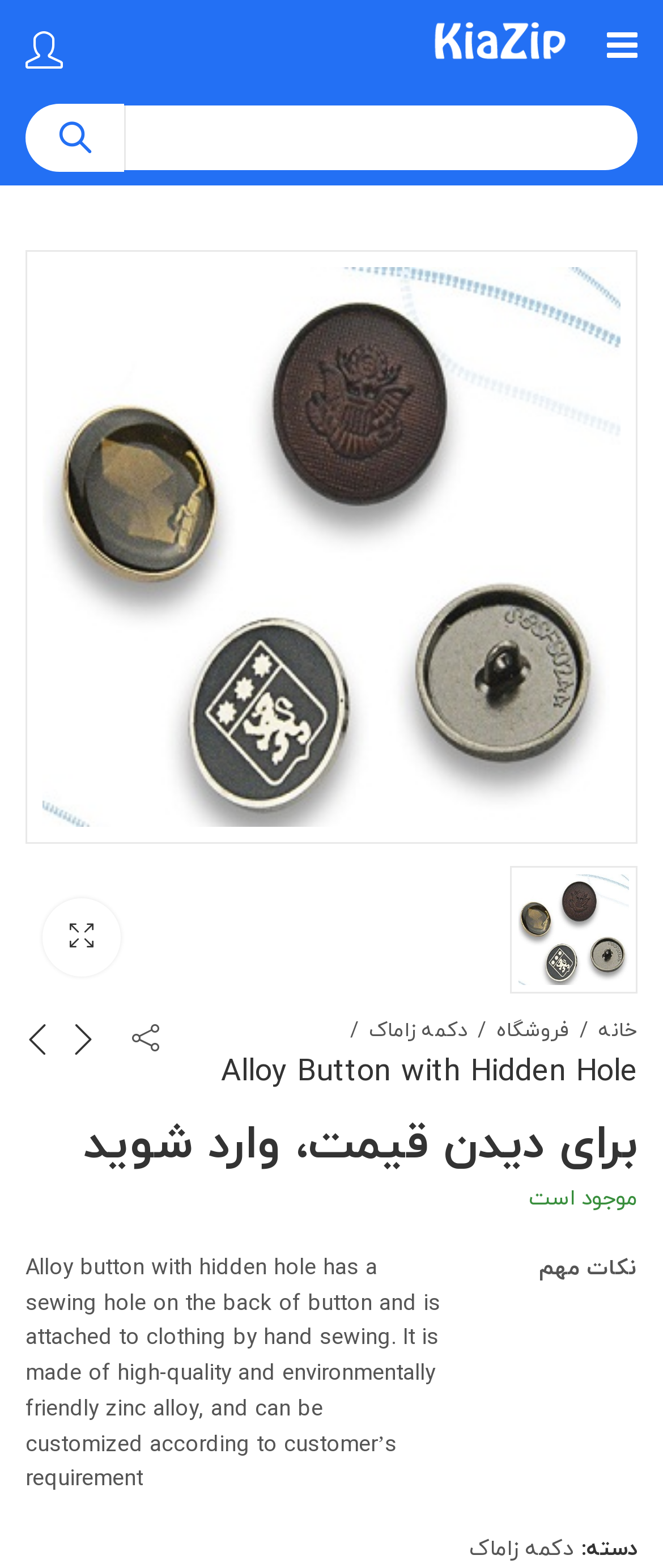Locate the bounding box coordinates of the region to be clicked to comply with the following instruction: "Log in to see prices". The coordinates must be four float numbers between 0 and 1, in the form [left, top, right, bottom].

[0.126, 0.706, 0.962, 0.755]